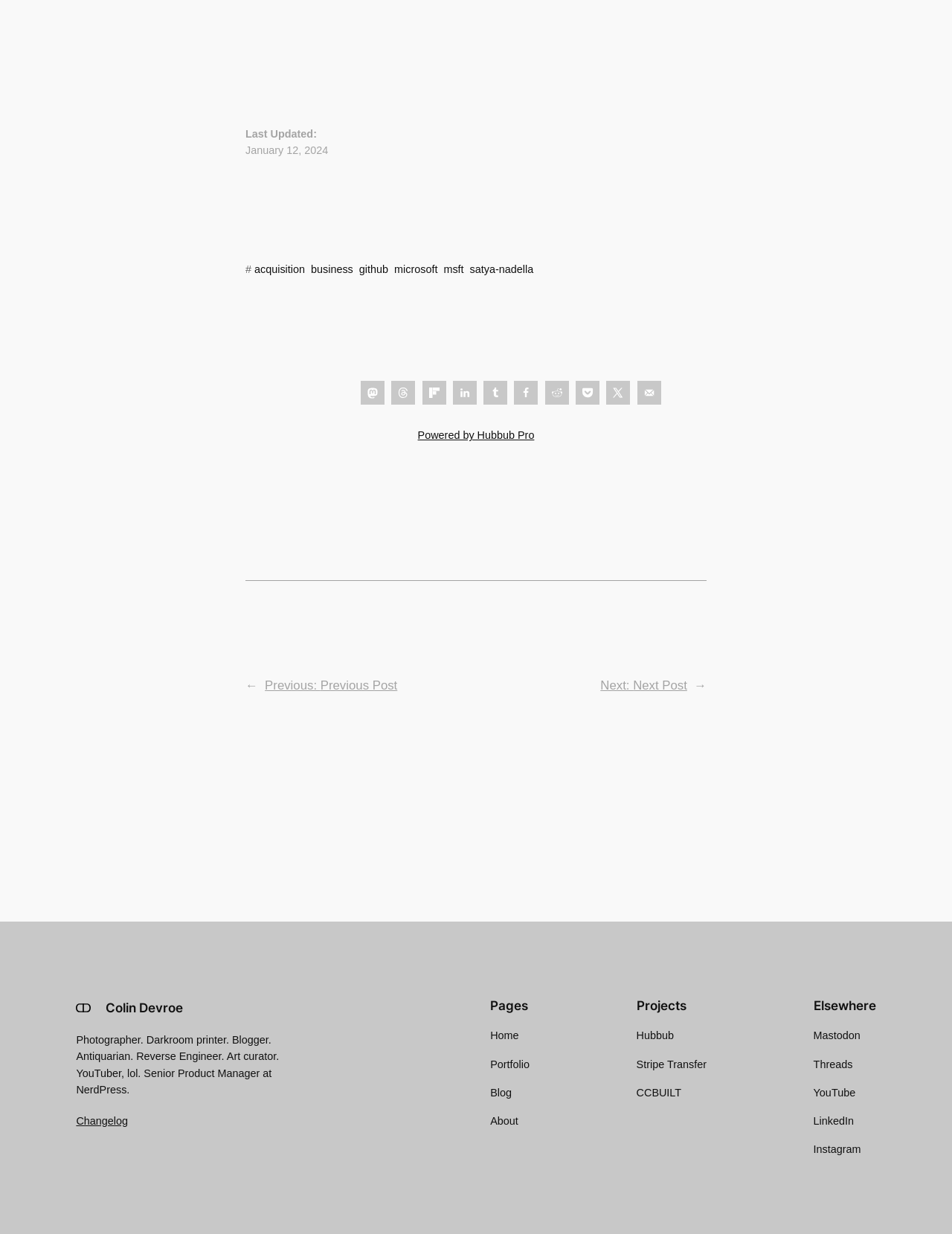What are the categories available in the footer navigation?
Based on the visual content, answer with a single word or a brief phrase.

Pages, Projects, Elsewhere